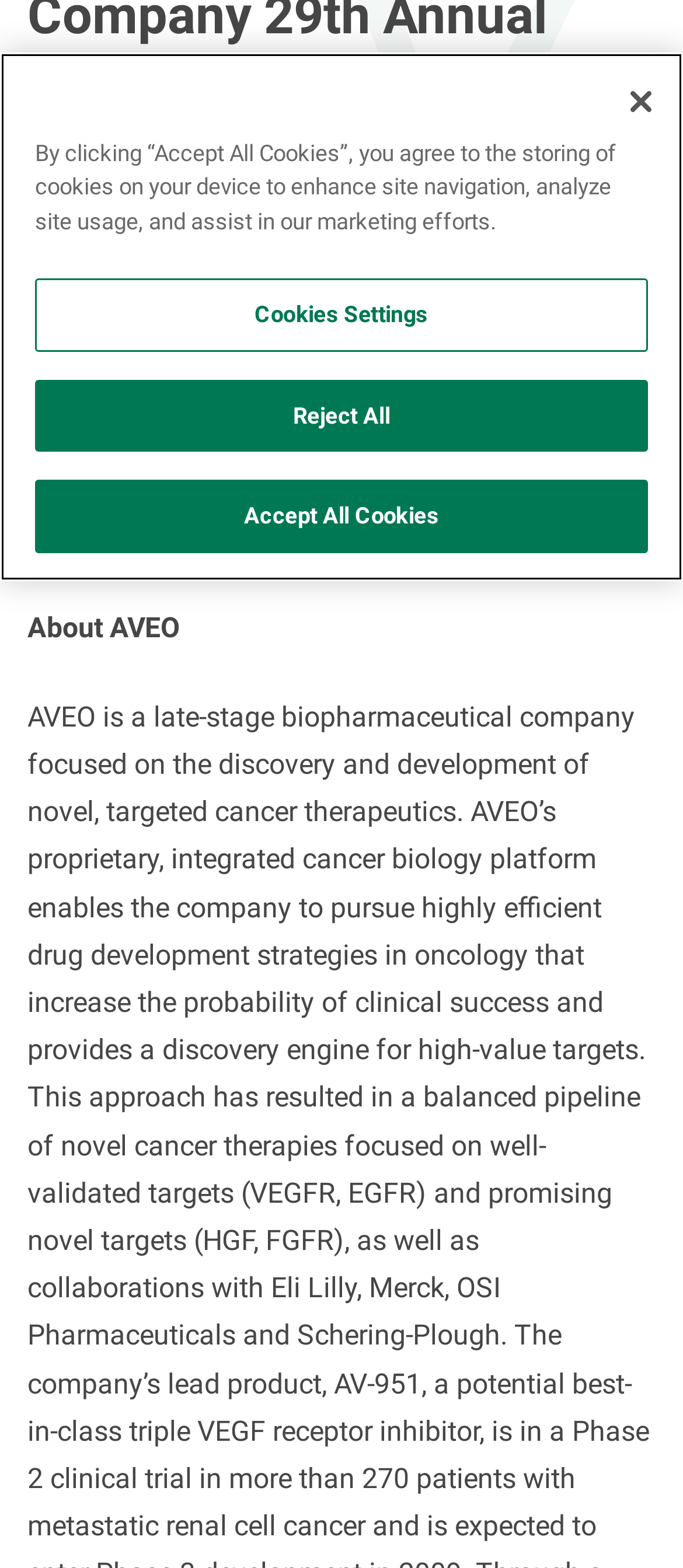Based on the element description Cookies Settings, identify the bounding box coordinates for the UI element. The coordinates should be in the format (top-left x, top-left y, bottom-right x, bottom-right y) and within the 0 to 1 range.

[0.051, 0.178, 0.949, 0.224]